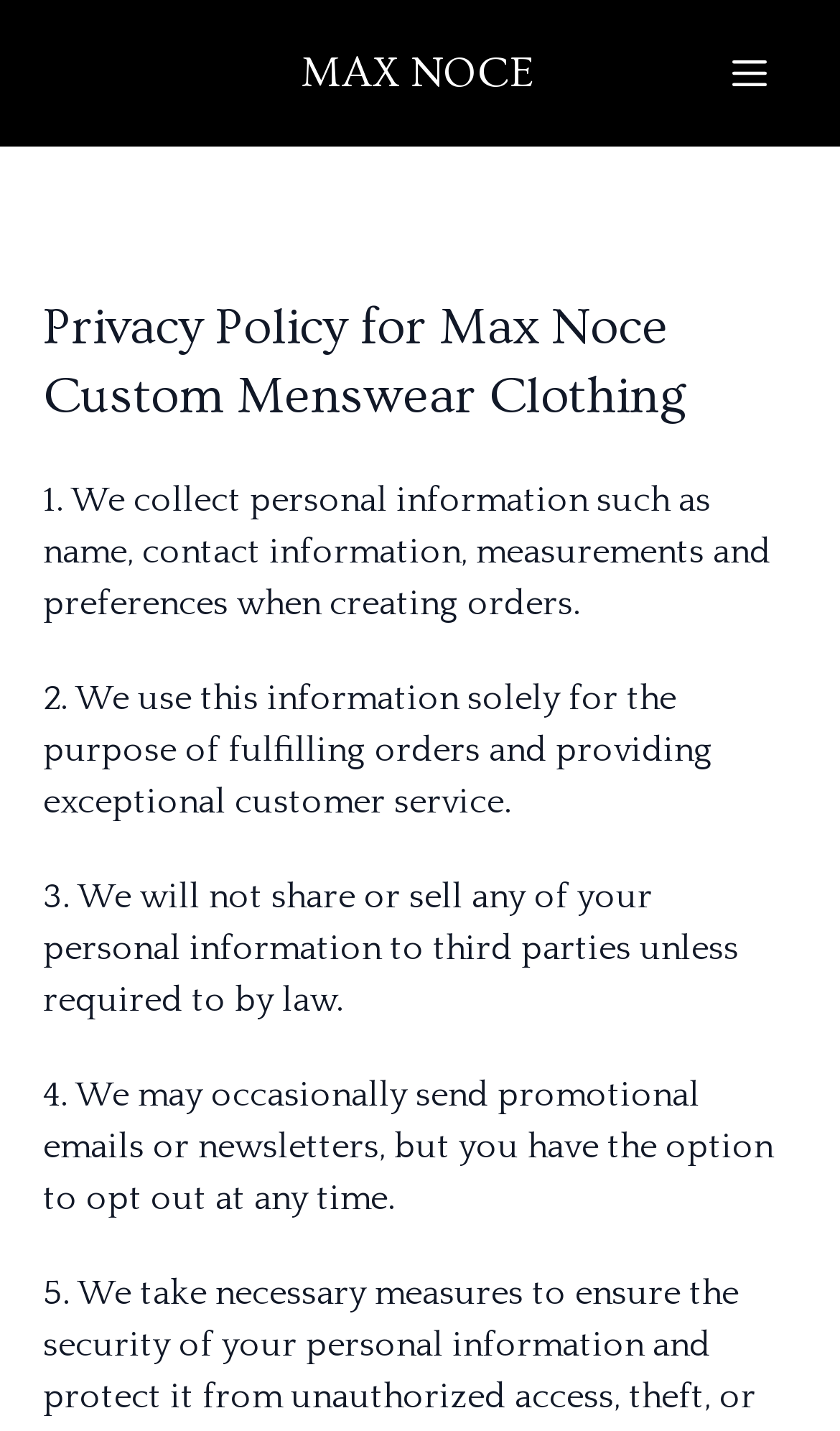What is the purpose of collecting personal information?
Analyze the image and deliver a detailed answer to the question.

According to the privacy policy section, the website collects personal information such as name, contact information, measurements, and preferences when creating orders. The purpose of collecting this information is solely for fulfilling orders and providing exceptional customer service.